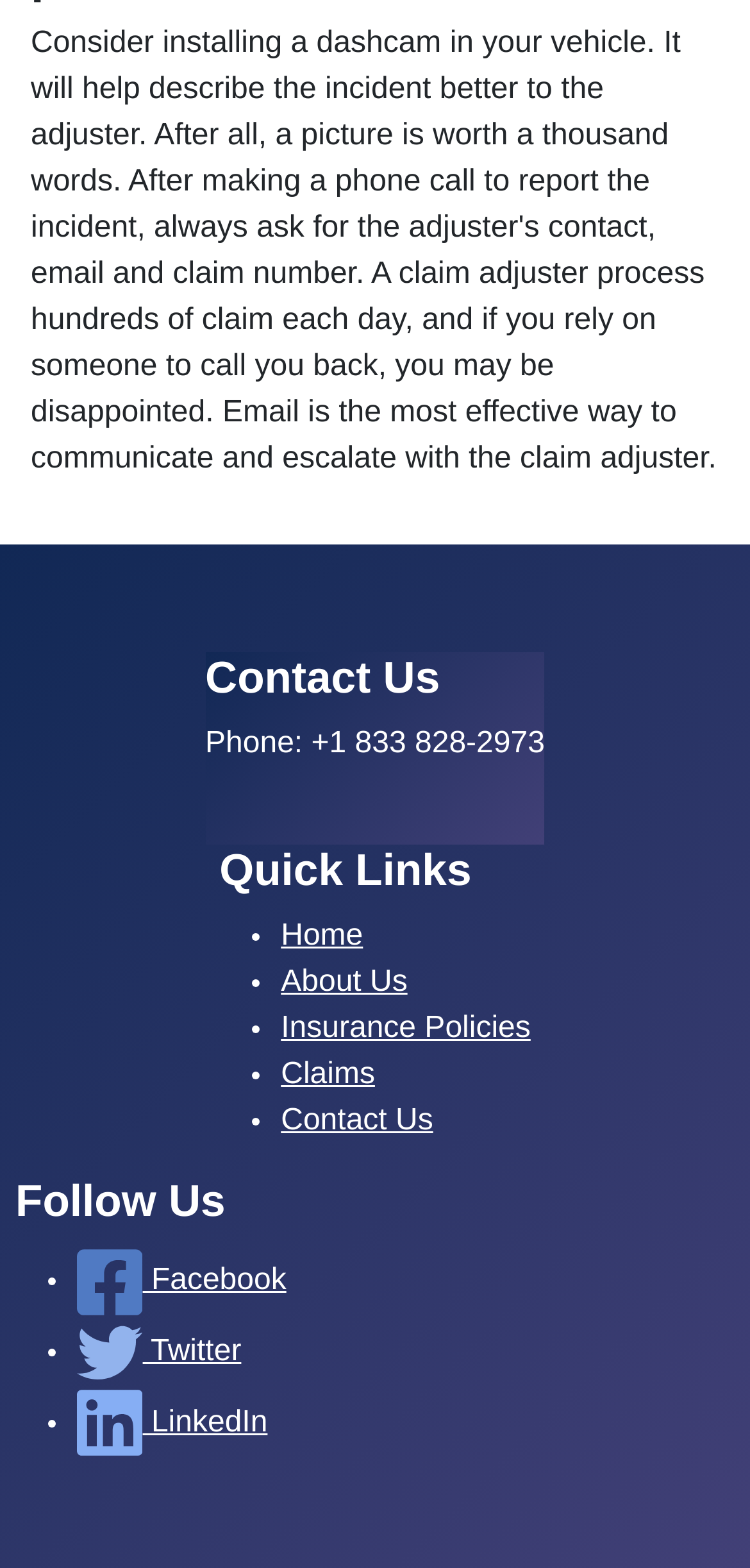Please determine the bounding box coordinates for the element with the description: "Facebook".

[0.103, 0.807, 0.382, 0.828]